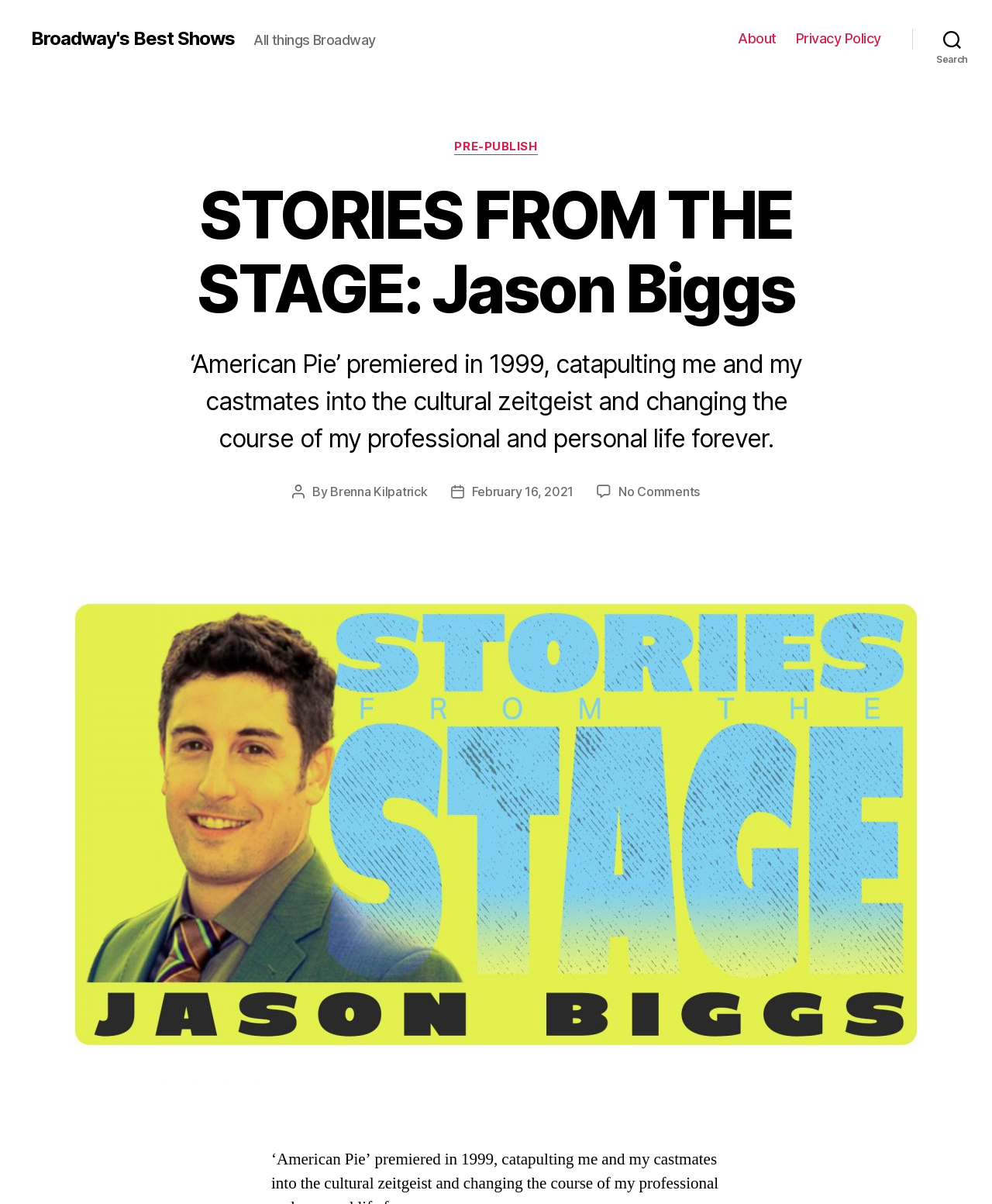Provide the bounding box for the UI element matching this description: "Privacy Policy".

[0.802, 0.025, 0.888, 0.039]